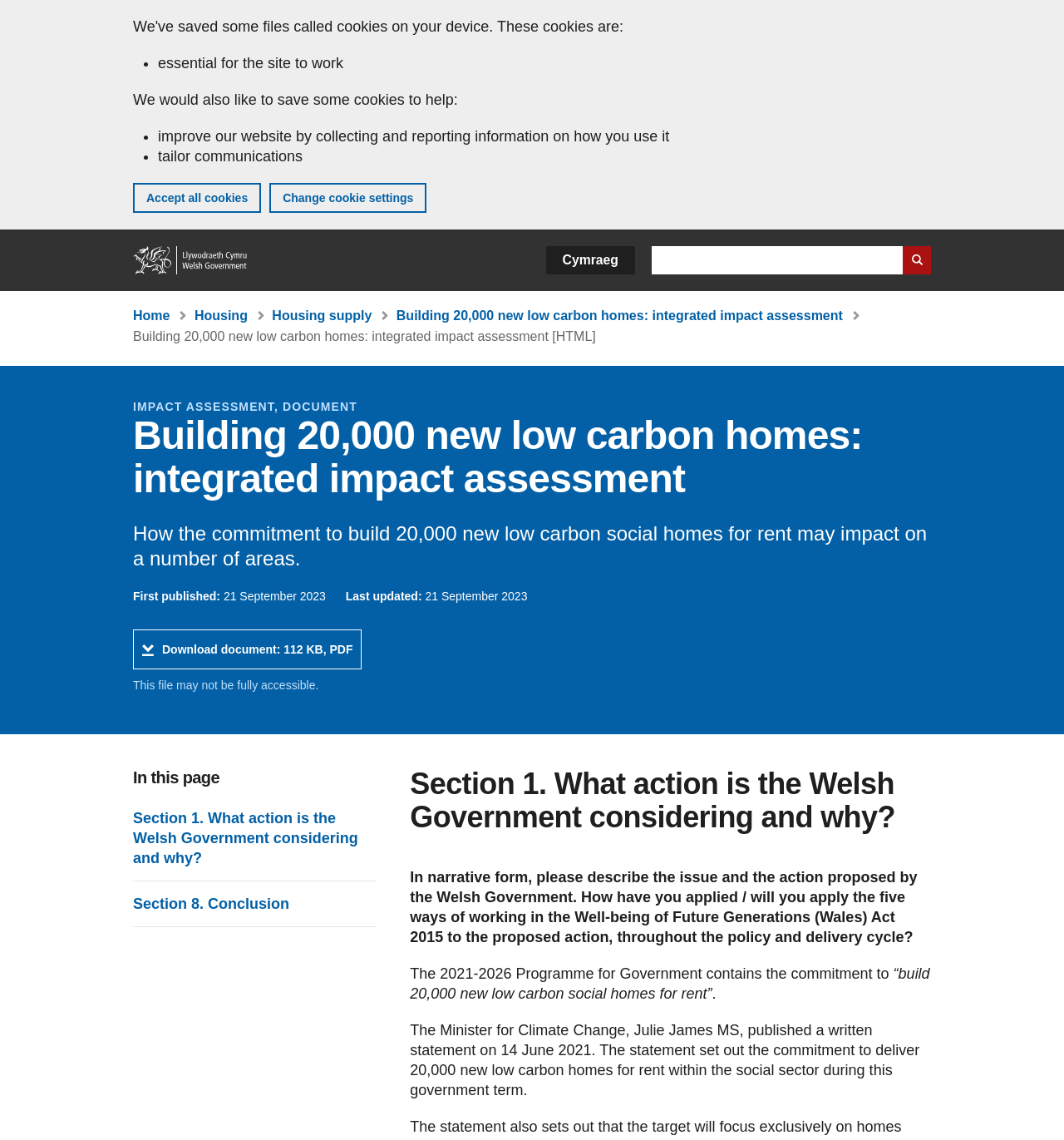What is the file type of the downloadable document?
Please provide a comprehensive answer to the question based on the webpage screenshot.

The downloadable document is described as 'File size 112 KB, File type PDF', which indicates that the file type of the document is PDF. This information is provided to help users understand the characteristics of the document before downloading it.